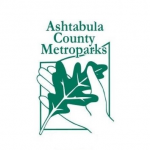Analyze the image and answer the question with as much detail as possible: 
What is the stylized hand cradling?

The logo prominently displays a stylized hand cradling a green oak leaf, symbolizing care and stewardship of the environment. This implies that the stylized hand is cradling a green oak leaf.